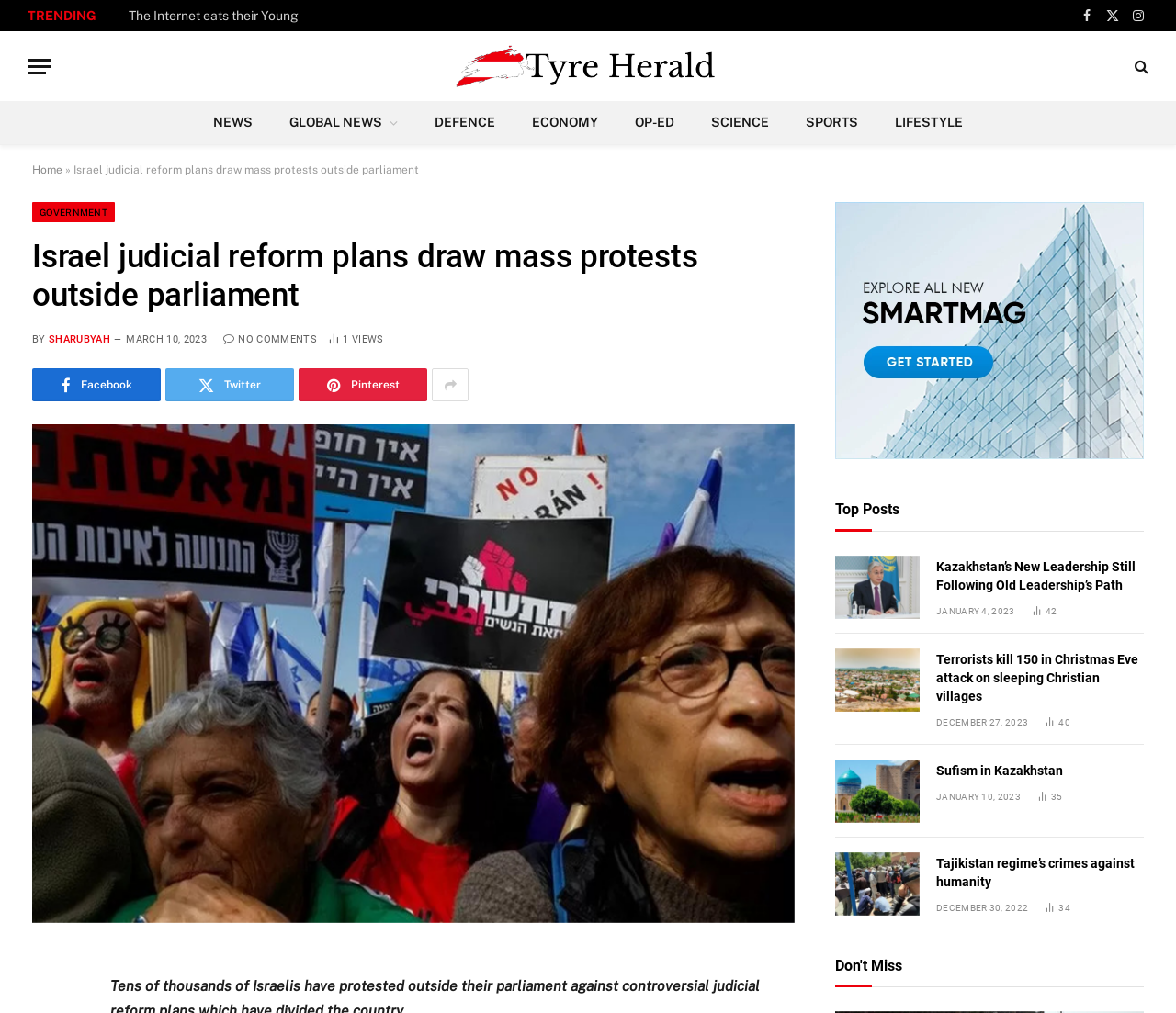Reply to the question below using a single word or brief phrase:
What is the date of the article 'Kazakhstan’s New Leadership Still Following Old Leadership’s Path'?

JANUARY 4, 2023